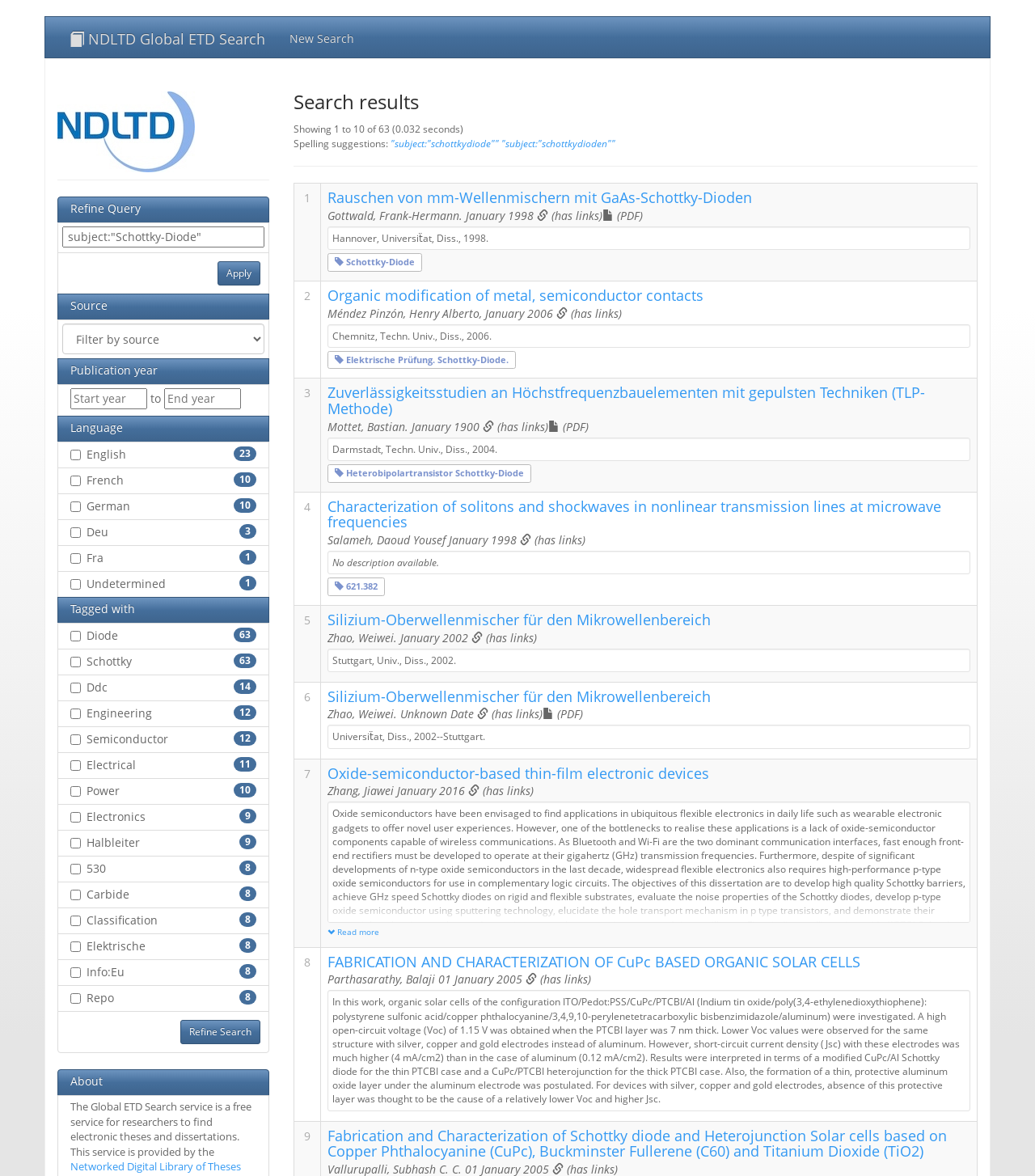How many search results are shown?
Kindly offer a detailed explanation using the data available in the image.

The search results are shown in a grid format, and each row represents a single result. By counting the number of rows, I can see that there are 10 search results shown.